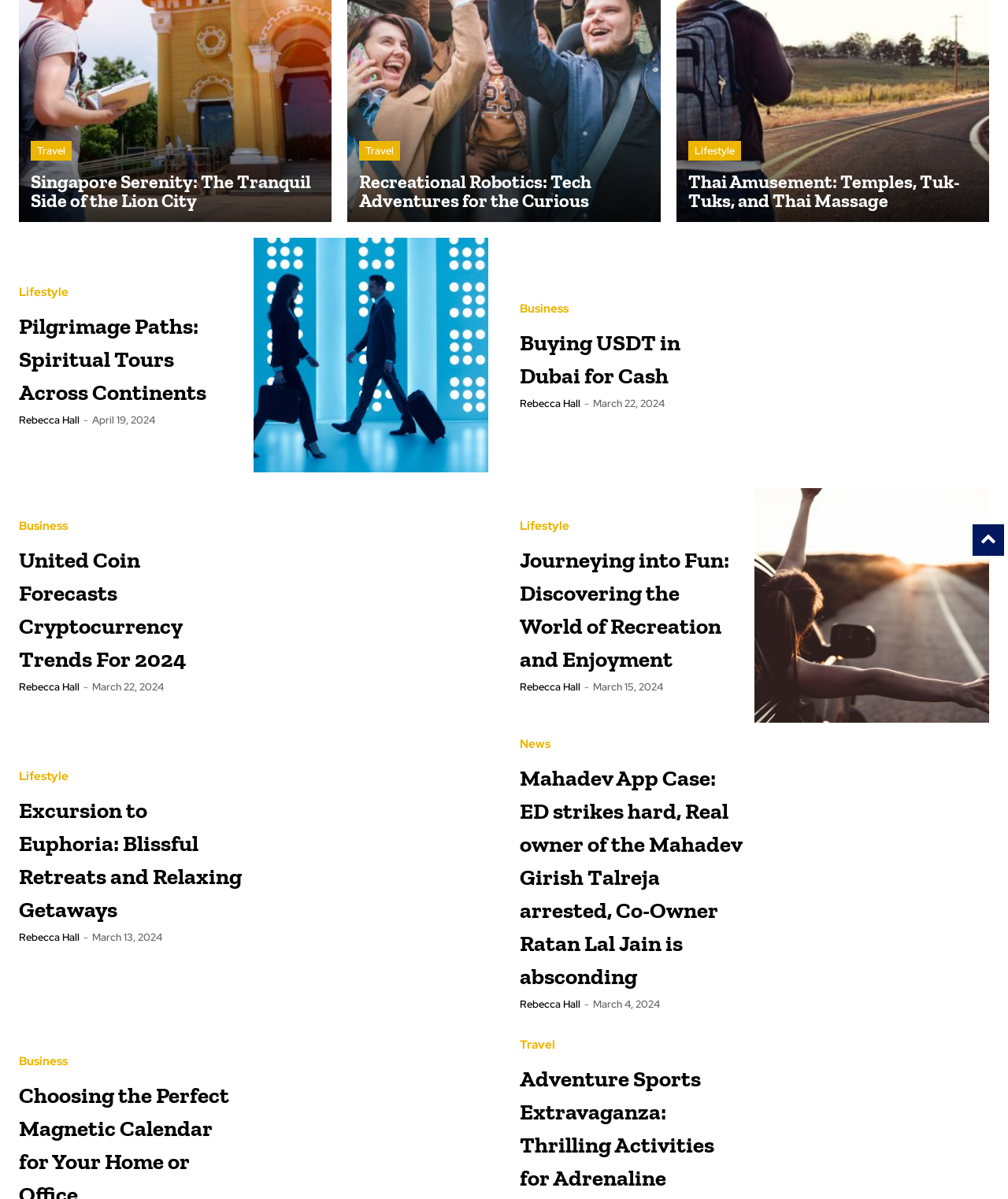Please provide the bounding box coordinates in the format (top-left x, top-left y, bottom-right x, bottom-right y). Remember, all values are floating point numbers between 0 and 1. What is the bounding box coordinate of the region described as: Lifestyle

[0.516, 0.407, 0.565, 0.417]